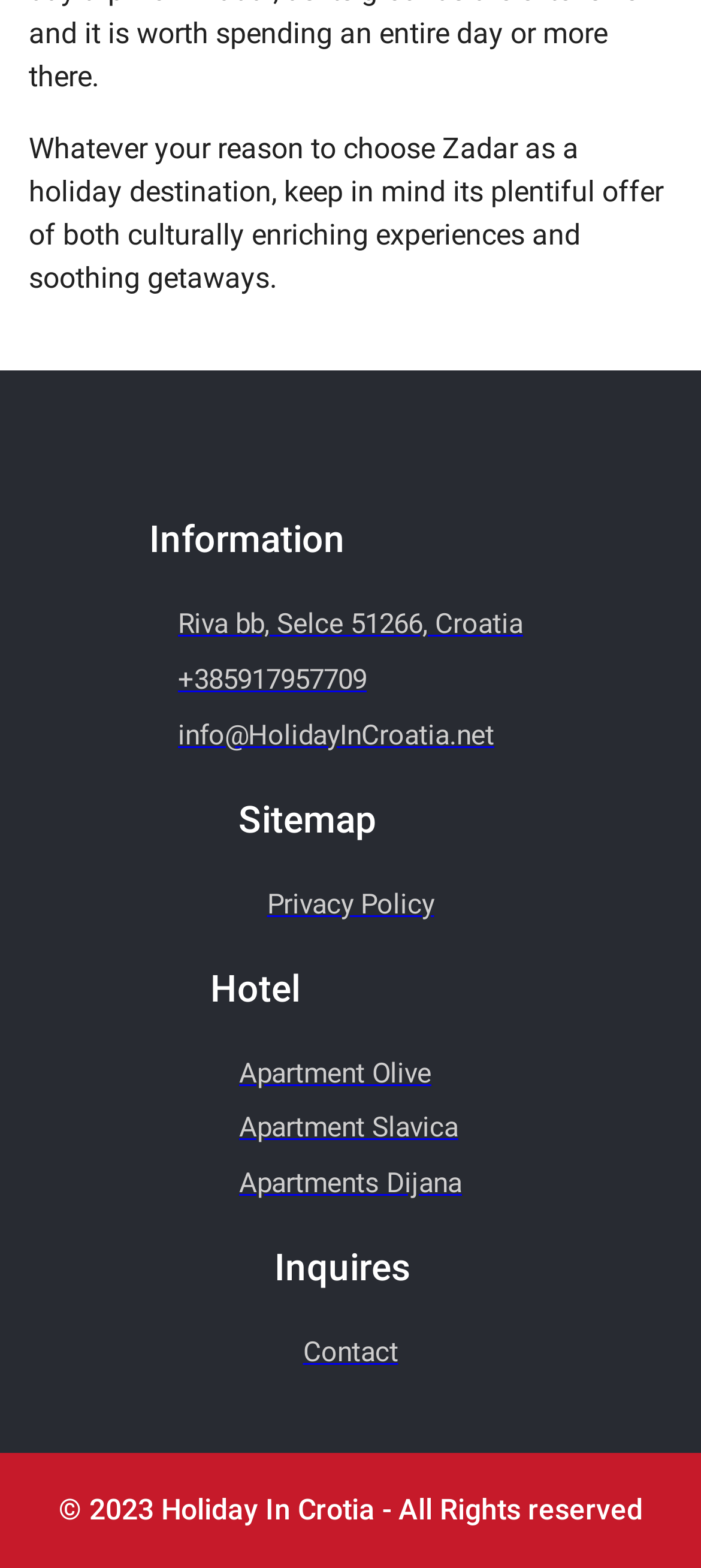Highlight the bounding box coordinates of the element that should be clicked to carry out the following instruction: "go to Fruit Grower Report". The coordinates must be given as four float numbers ranging from 0 to 1, i.e., [left, top, right, bottom].

None